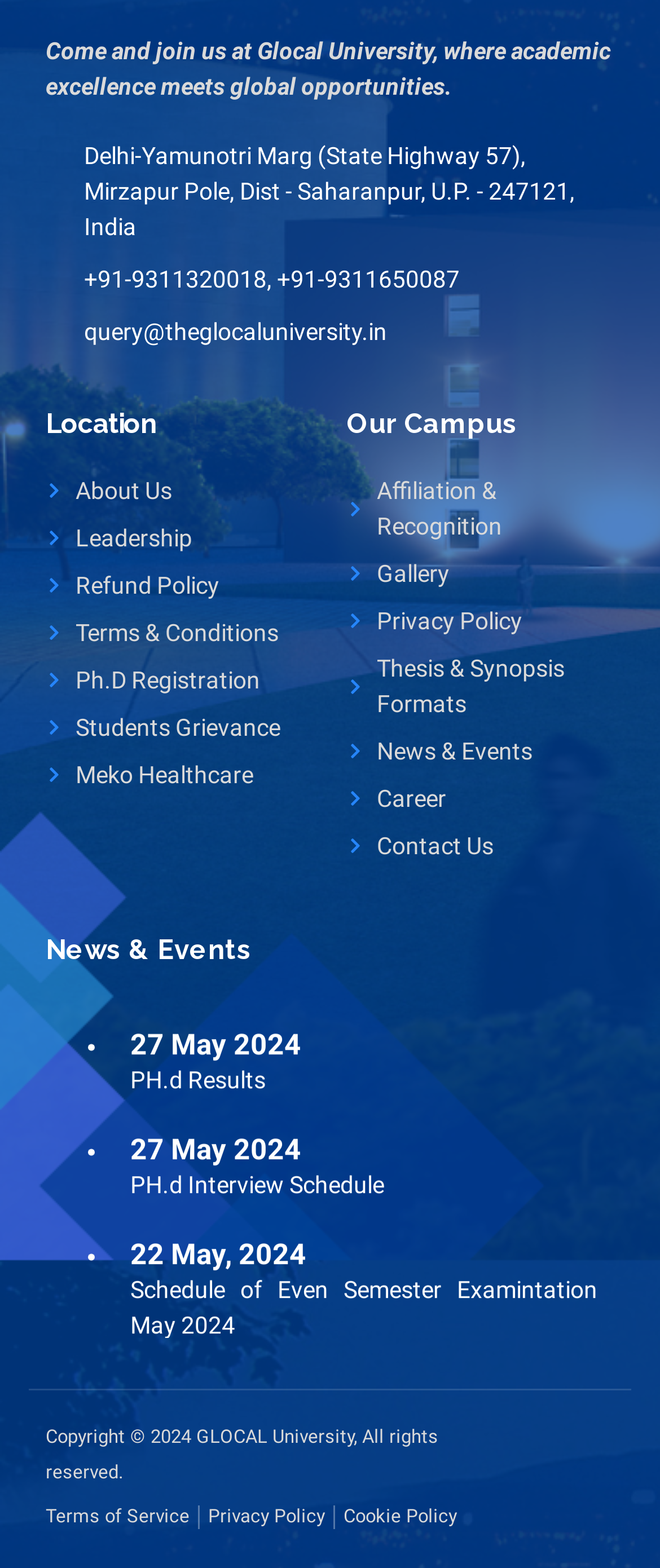Using the element description Thesis & Synopsis Formats, predict the bounding box coordinates for the UI element. Provide the coordinates in (top-left x, top-left y, bottom-right x, bottom-right y) format with values ranging from 0 to 1.

[0.526, 0.415, 0.931, 0.46]